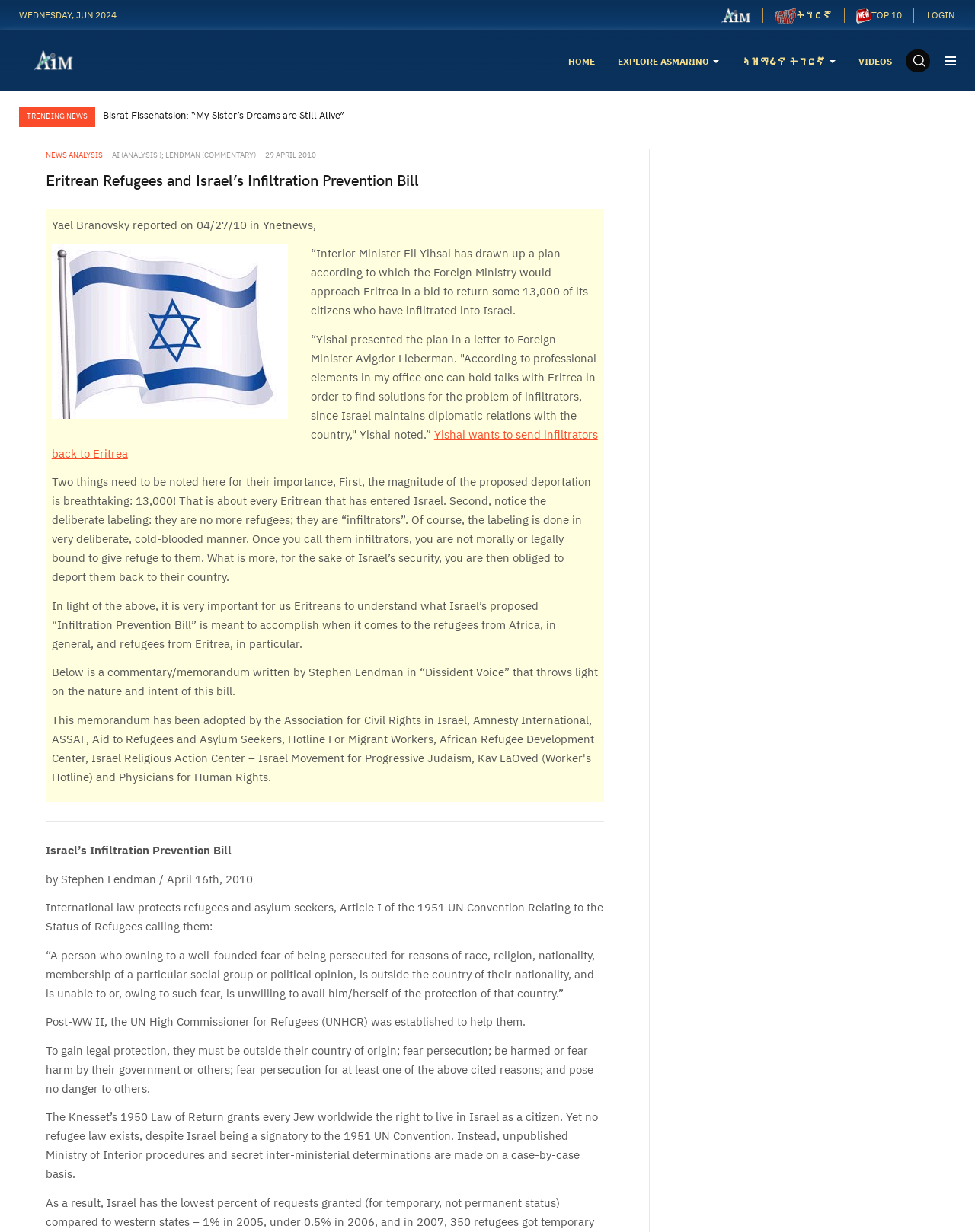Please indicate the bounding box coordinates of the element's region to be clicked to achieve the instruction: "Click on the 'HOME' link". Provide the coordinates as four float numbers between 0 and 1, i.e., [left, top, right, bottom].

[0.583, 0.025, 0.61, 0.074]